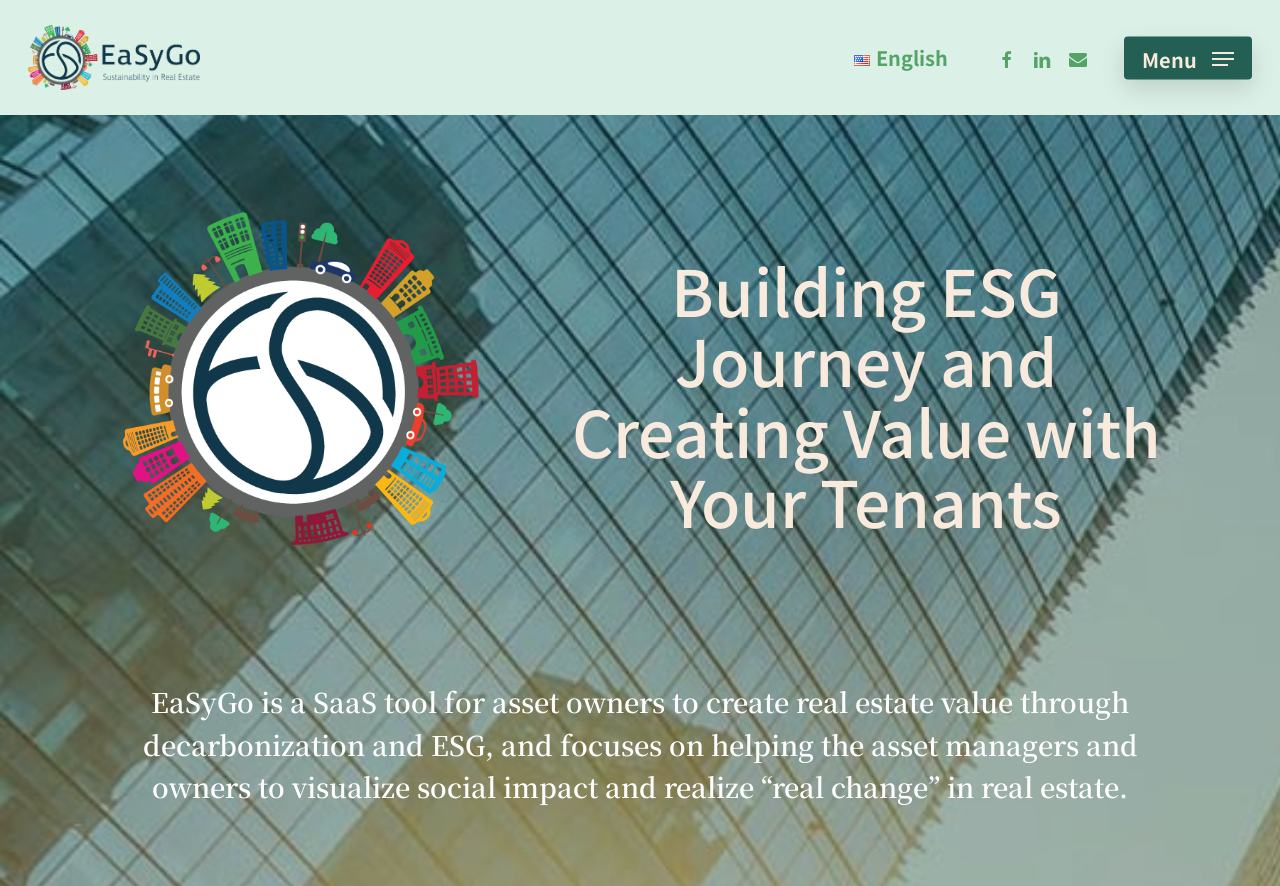Explain the webpage in detail, including its primary components.

The webpage is about EaSyGo, a company that helps institutional real estate companies mitigate risks from incoming carbon costs and develop ESG capital. 

At the top left of the page, there is a link to EaSyGo's homepage, accompanied by the company's logo. 

On the top right, there are three links: one for switching to English, and two social media links to Facebook and LinkedIn, along with an email link. 

Next to these links, there is a navigation menu button. 

Below the top section, there is a large image that takes up most of the page's width, with a caption "EaSyGo ESG in Real Estate". 

Underneath the image, there are two headings. The first heading reads "Building ESG Journey and Creating Value with Your Tenants". The second, longer heading explains that EaSyGo is a SaaS tool for asset owners to create real estate value through decarbonization and ESG, focusing on helping asset managers and owners visualize social impact and realize change in real estate.